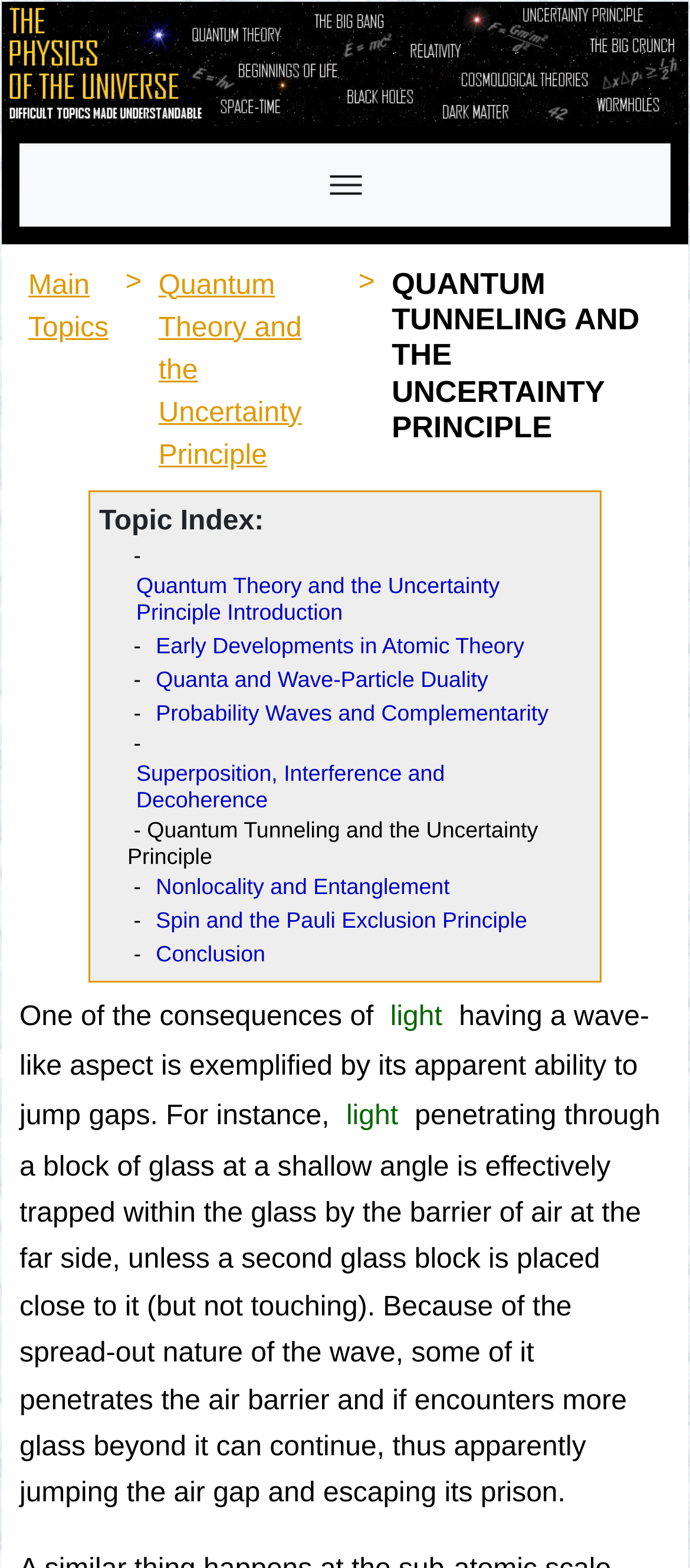Could you find the bounding box coordinates of the clickable area to complete this instruction: "Click the 'Quantum Theory and the Uncertainty Principle Introduction' link"?

[0.185, 0.363, 0.856, 0.401]